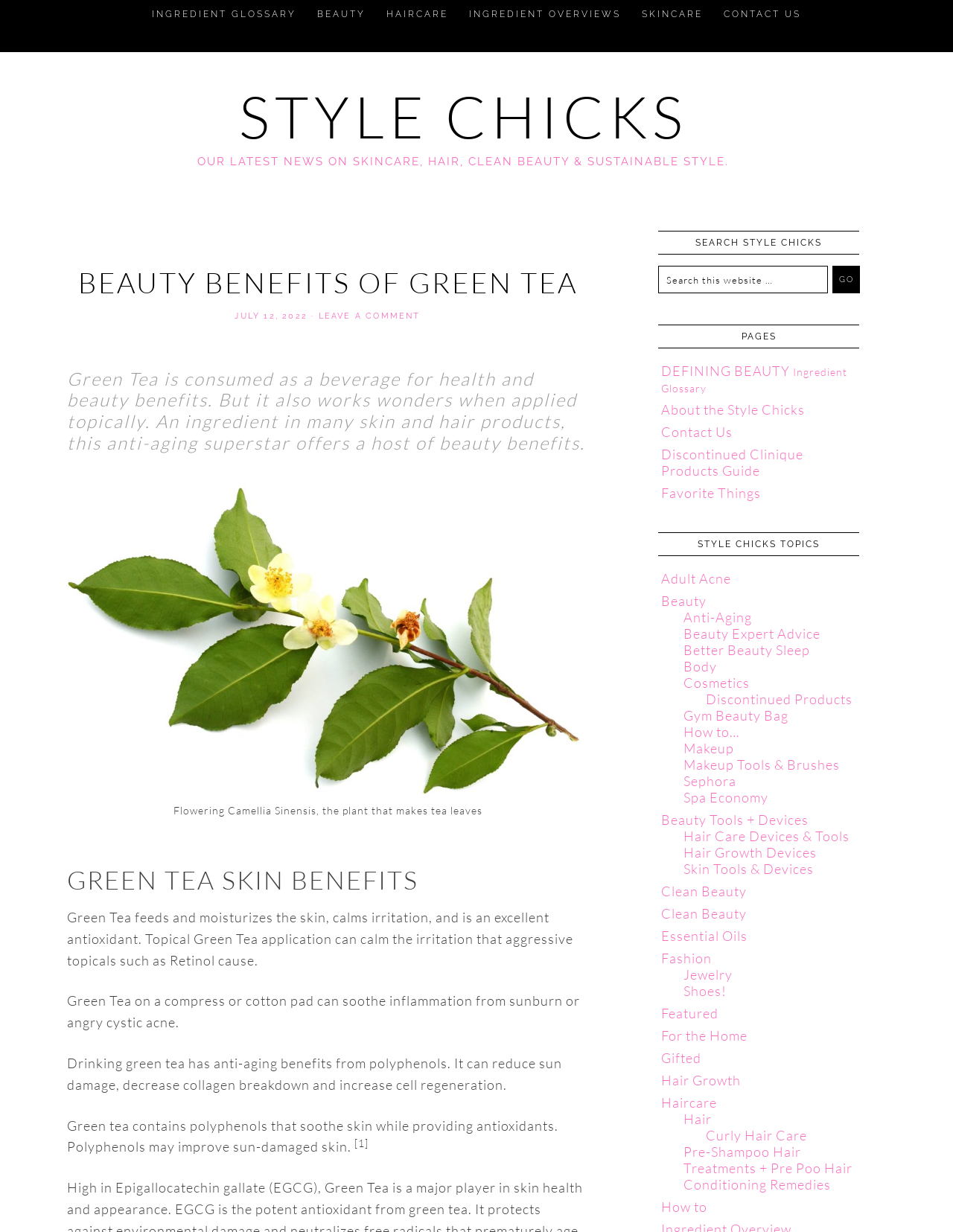Find the bounding box coordinates of the element to click in order to complete this instruction: "Book a consult". The bounding box coordinates must be four float numbers between 0 and 1, denoted as [left, top, right, bottom].

None